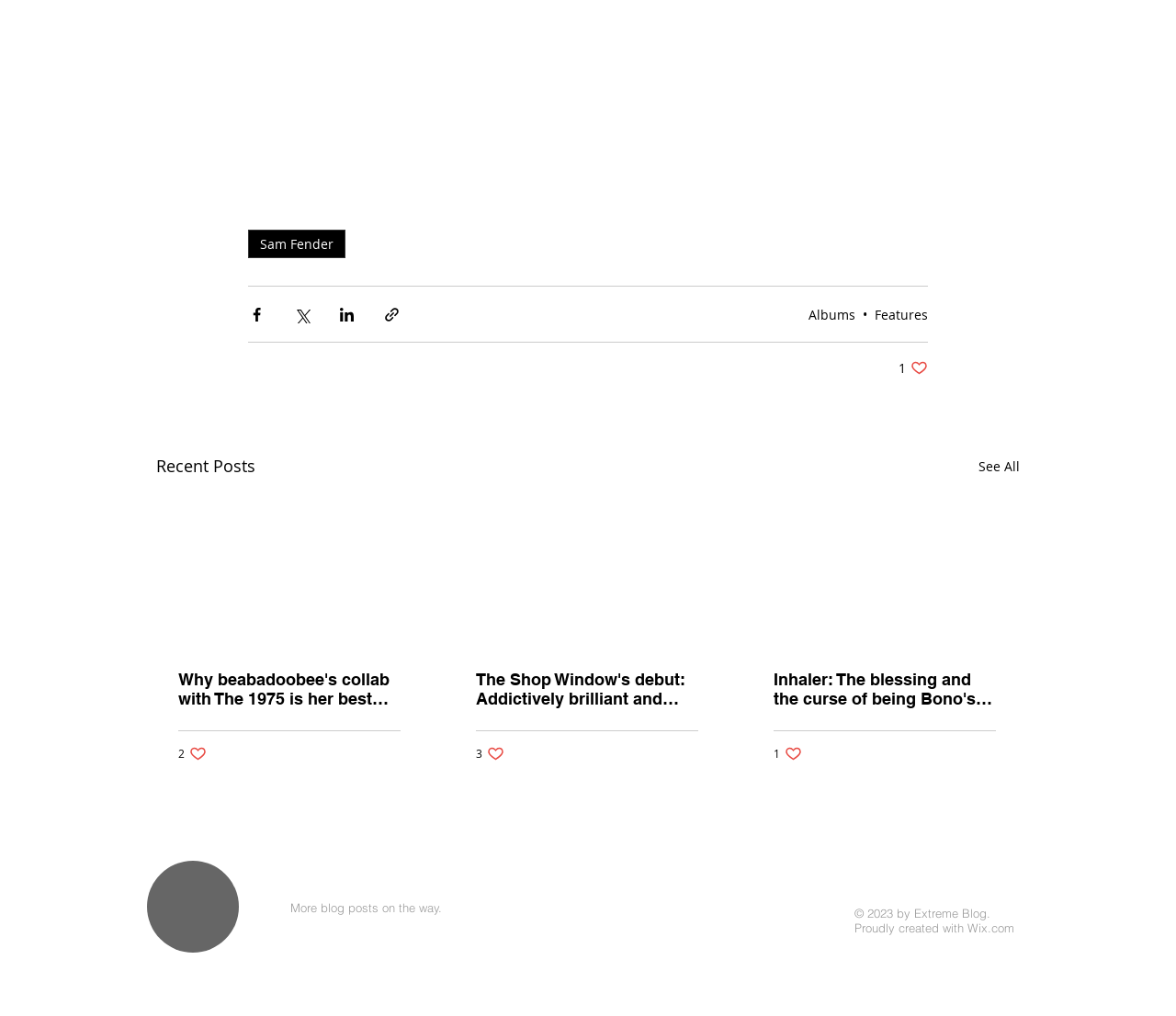Use a single word or phrase to answer the question: 
How many likes does the first post have?

1 like